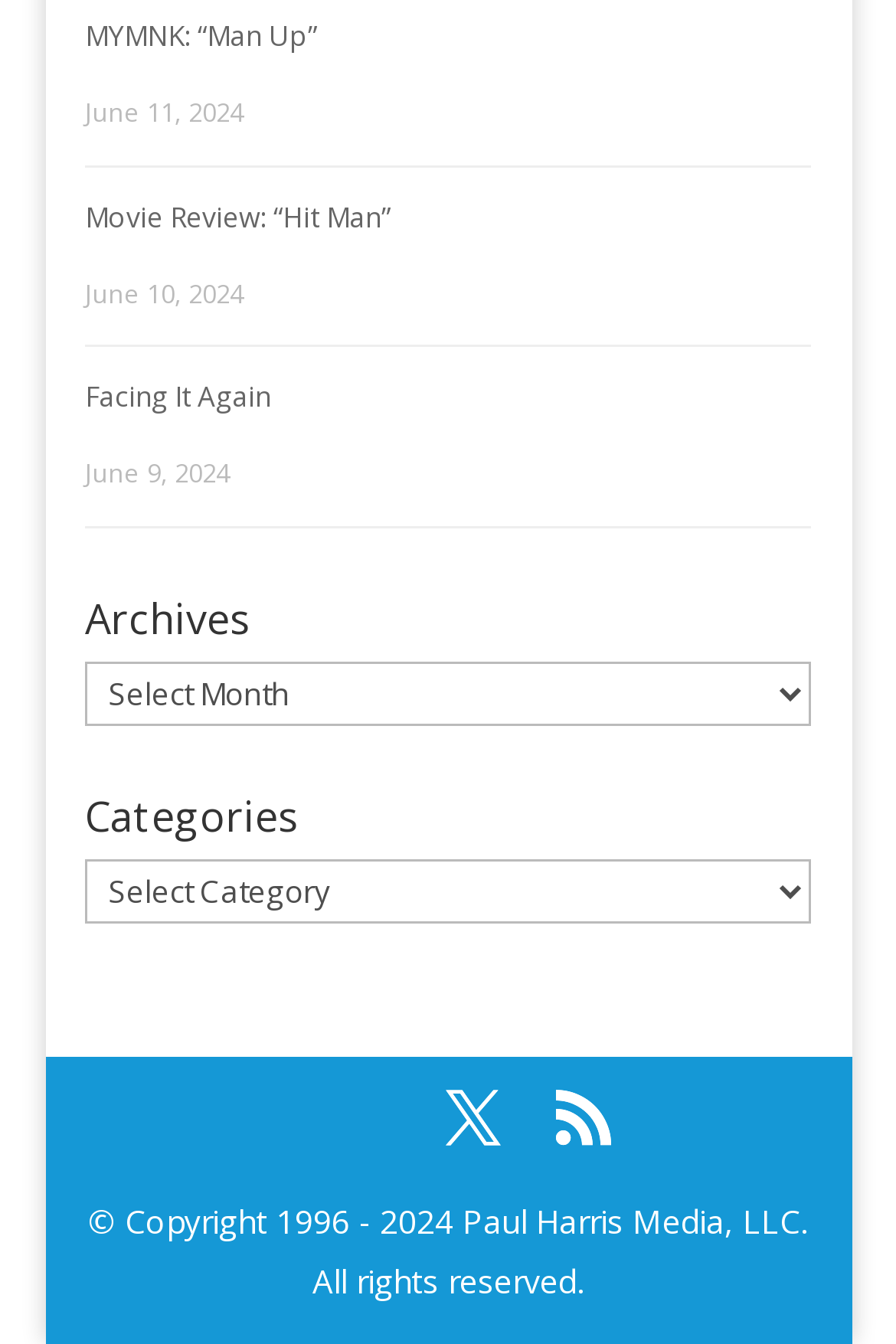Reply to the question below using a single word or brief phrase:
What is the date of the latest article?

June 11, 2024